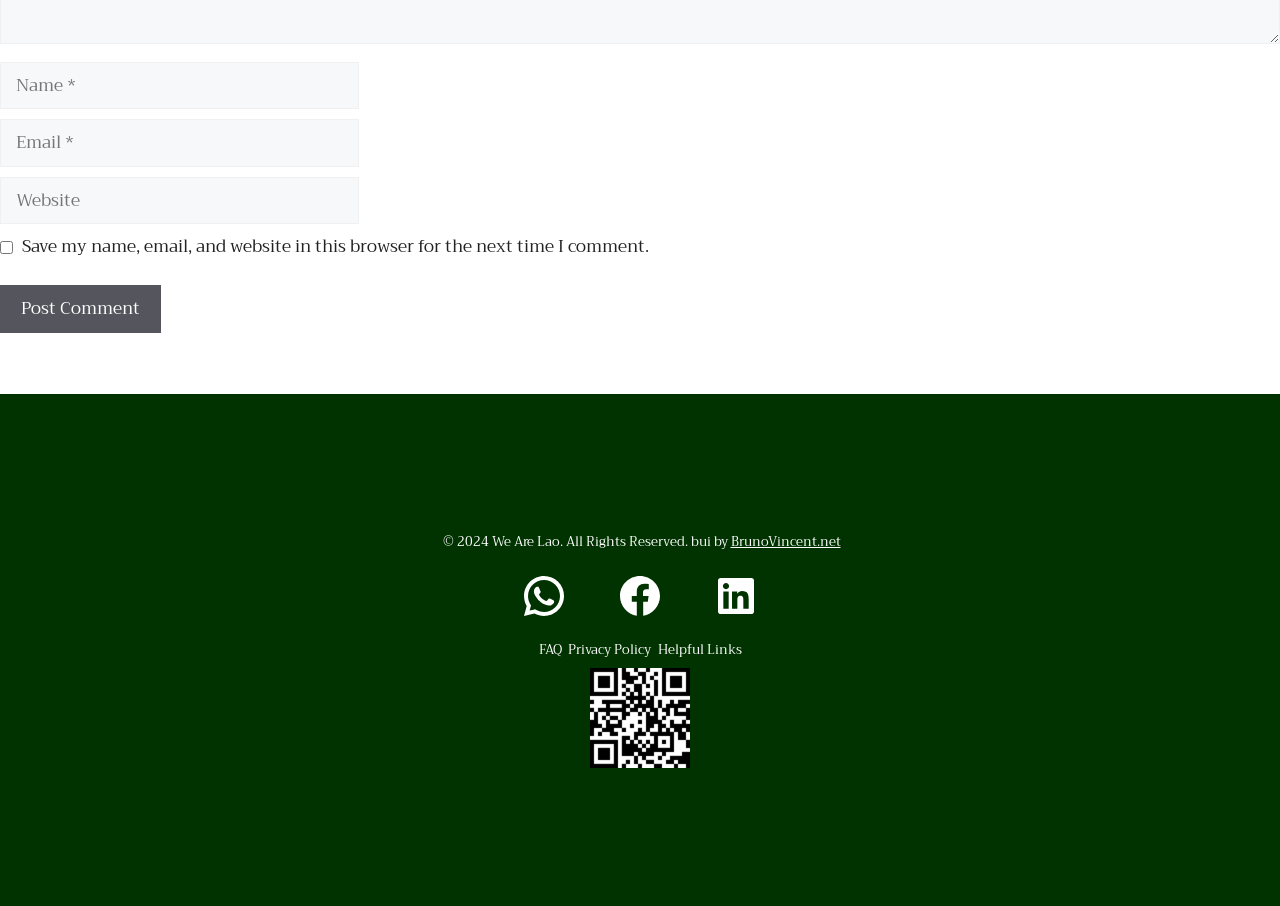Find and specify the bounding box coordinates that correspond to the clickable region for the instruction: "Visit the LinkedIn page".

[0.547, 0.618, 0.603, 0.697]